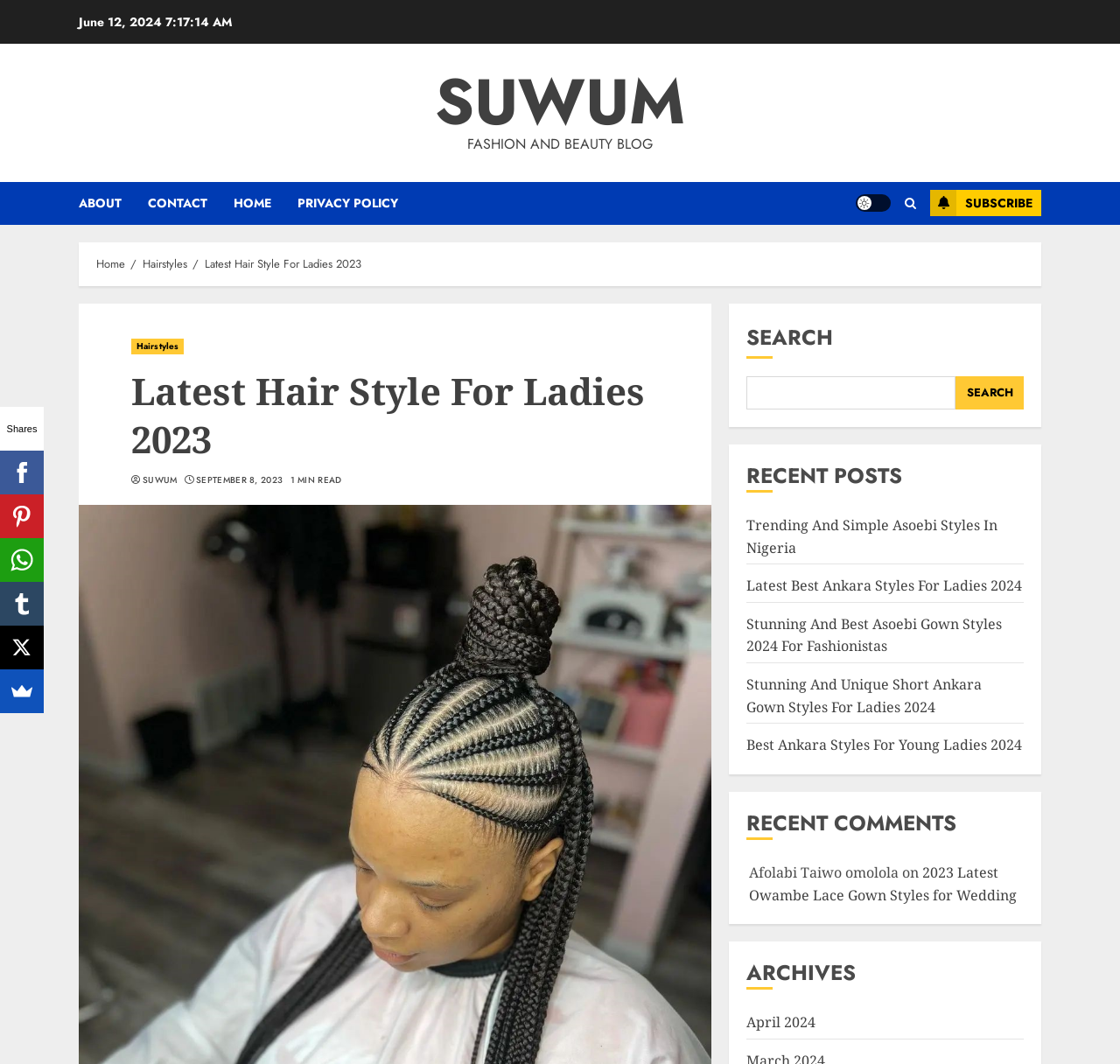Find the bounding box coordinates for the area that must be clicked to perform this action: "Read the 'Latest Hair Style For Ladies 2023' article".

[0.117, 0.346, 0.588, 0.436]